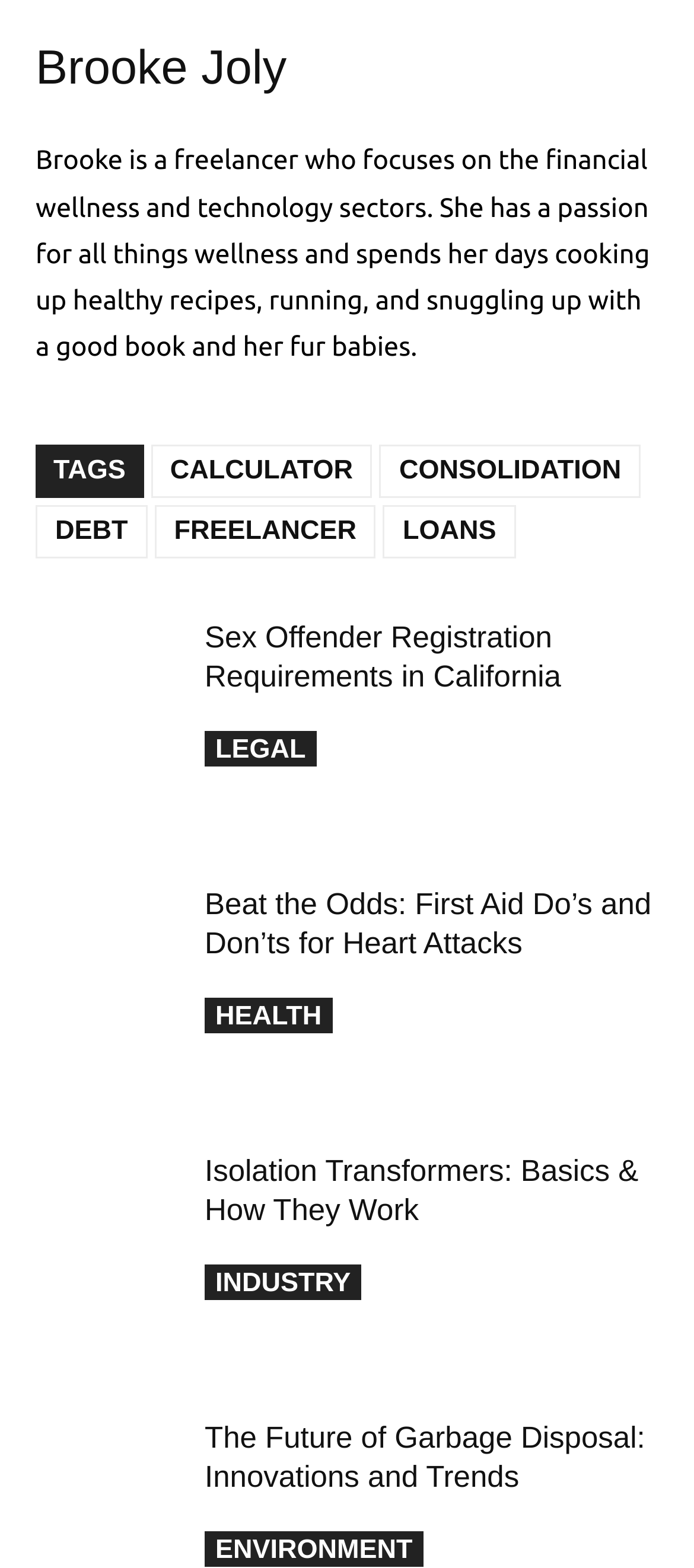Pinpoint the bounding box coordinates of the clickable area needed to execute the instruction: "Discover the Future of Garbage Disposal: Innovations and Trends". The coordinates should be specified as four float numbers between 0 and 1, i.e., [left, top, right, bottom].

[0.295, 0.905, 0.949, 0.955]